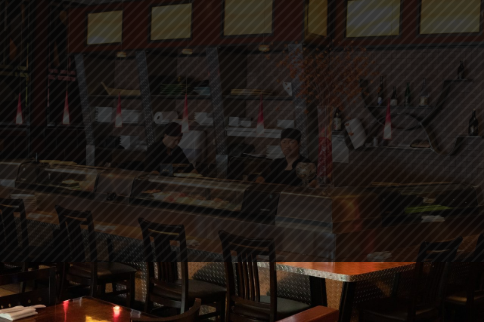What is the atmosphere of Tengda Asian Bistro?
Based on the image, give a concise answer in the form of a single word or short phrase.

Elegant and modern